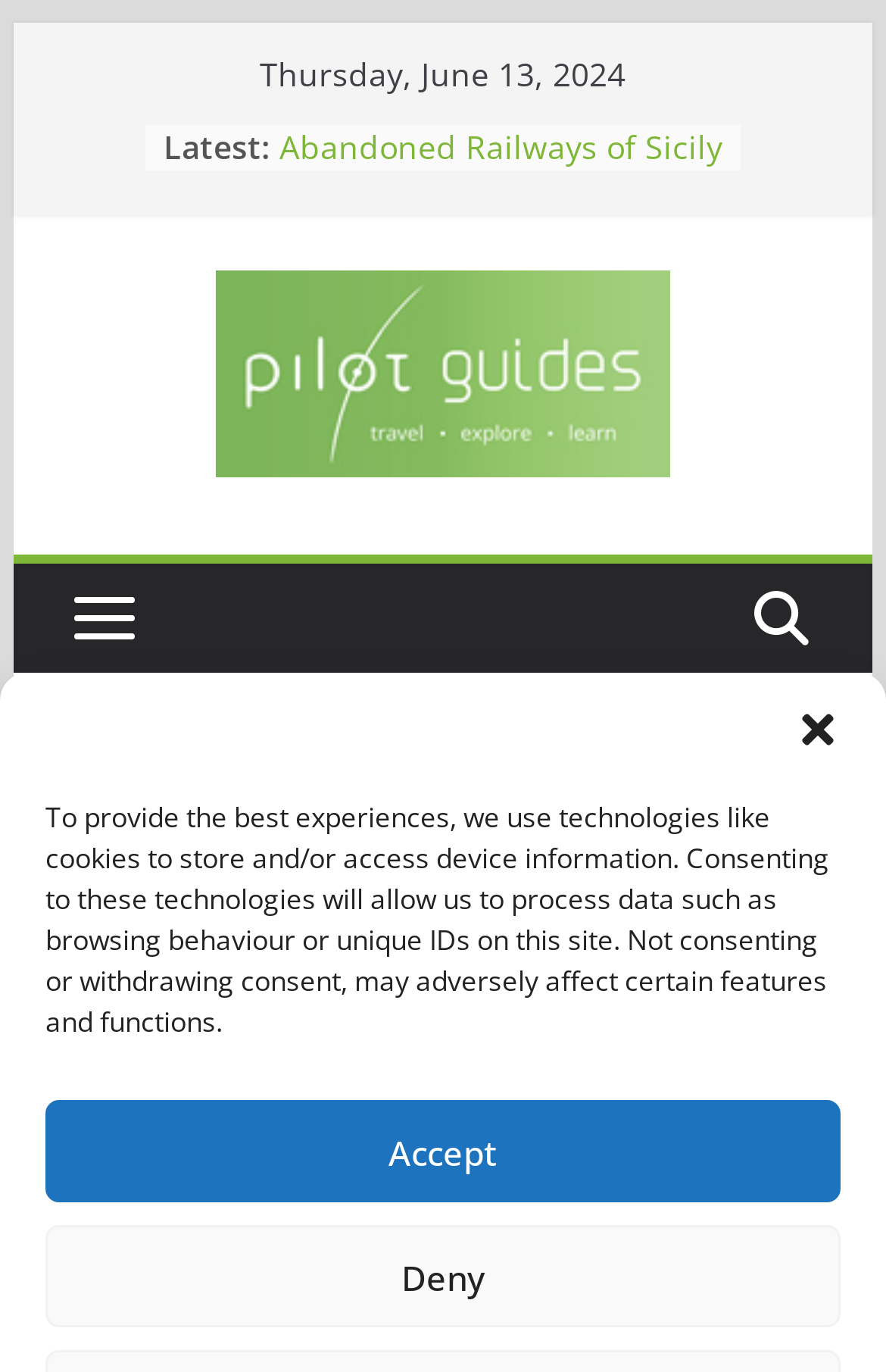Identify the bounding box coordinates of the section that should be clicked to achieve the task described: "go to about us page".

None